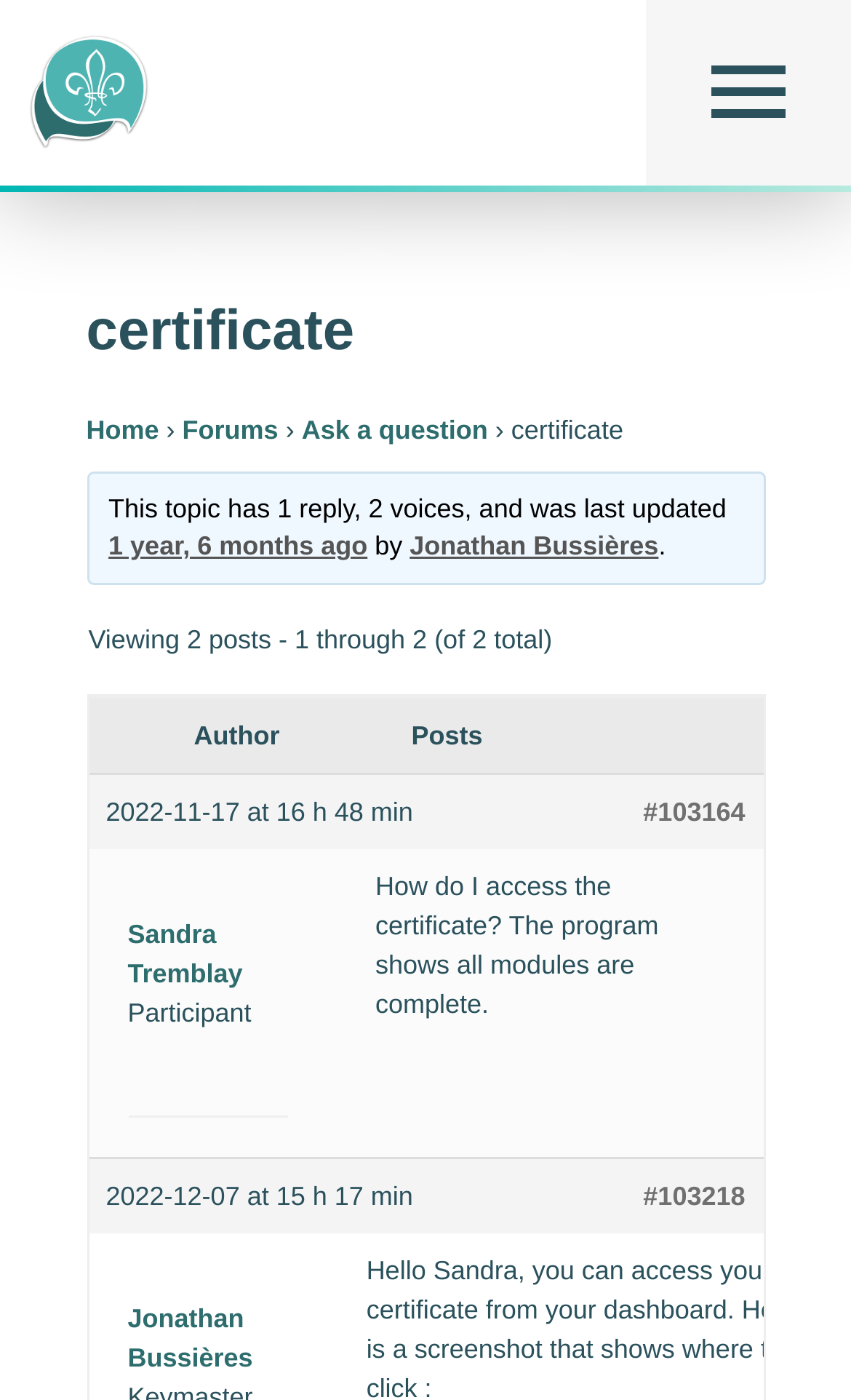Who is the author of the first post?
Respond with a short answer, either a single word or a phrase, based on the image.

Jonathan Bussières